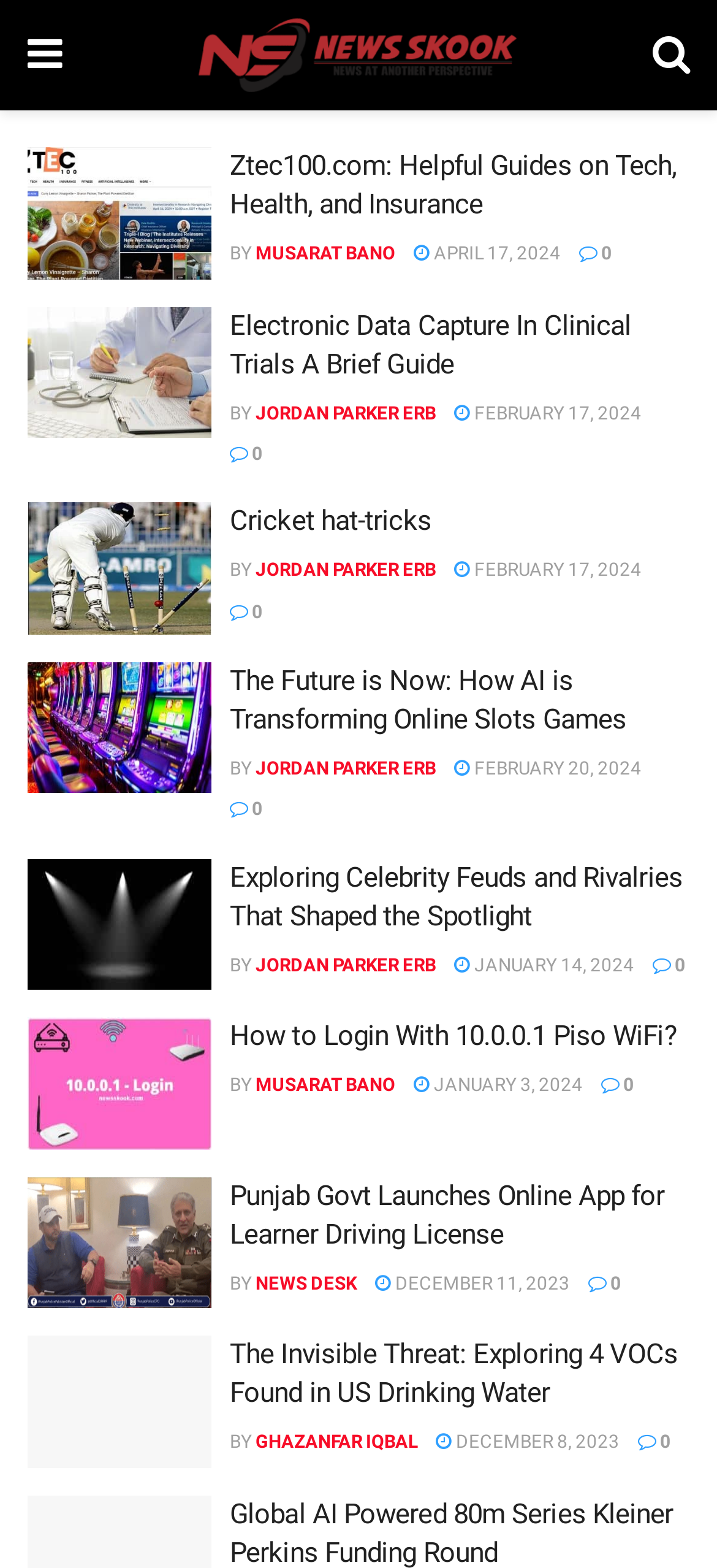Please indicate the bounding box coordinates for the clickable area to complete the following task: "Click on the News Skook logo". The coordinates should be specified as four float numbers between 0 and 1, i.e., [left, top, right, bottom].

[0.278, 0.012, 0.72, 0.059]